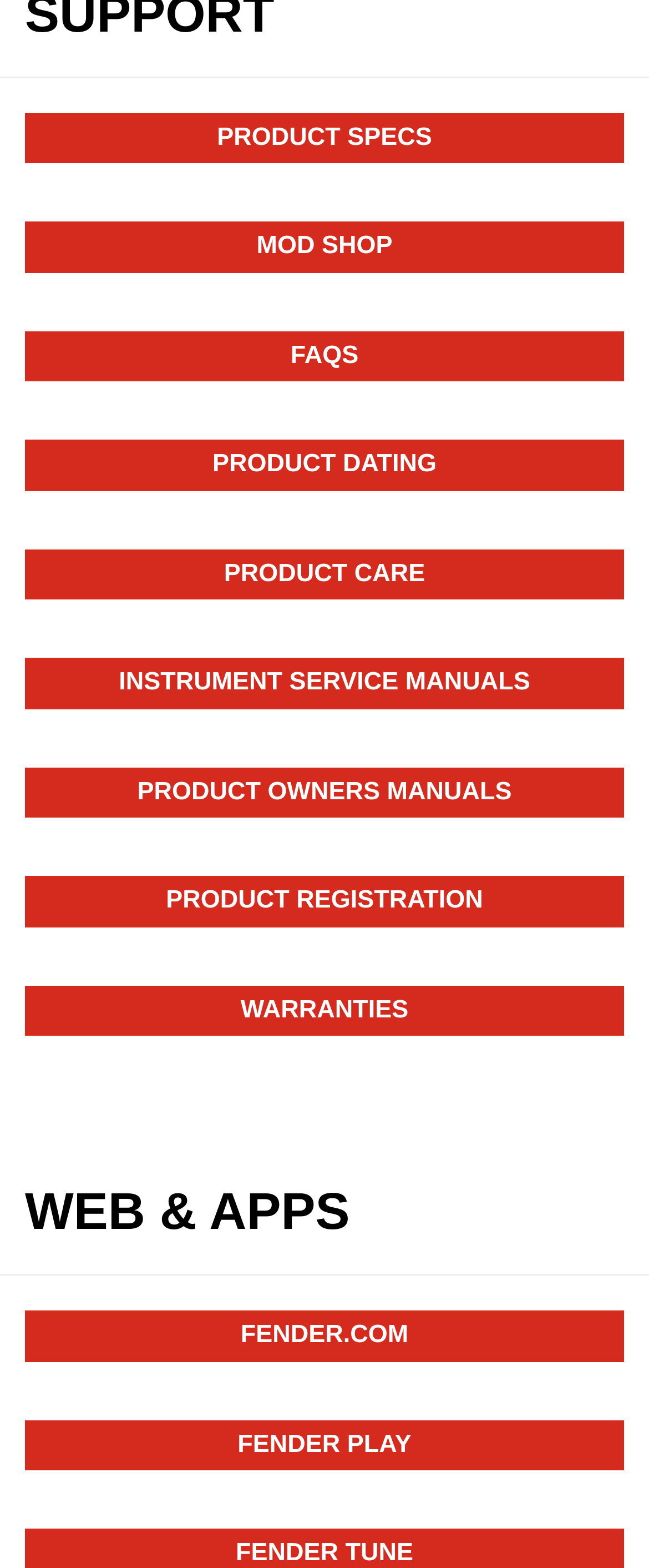What is the last link in the top navigation menu?
Please provide a single word or phrase based on the screenshot.

FENDER PLAY